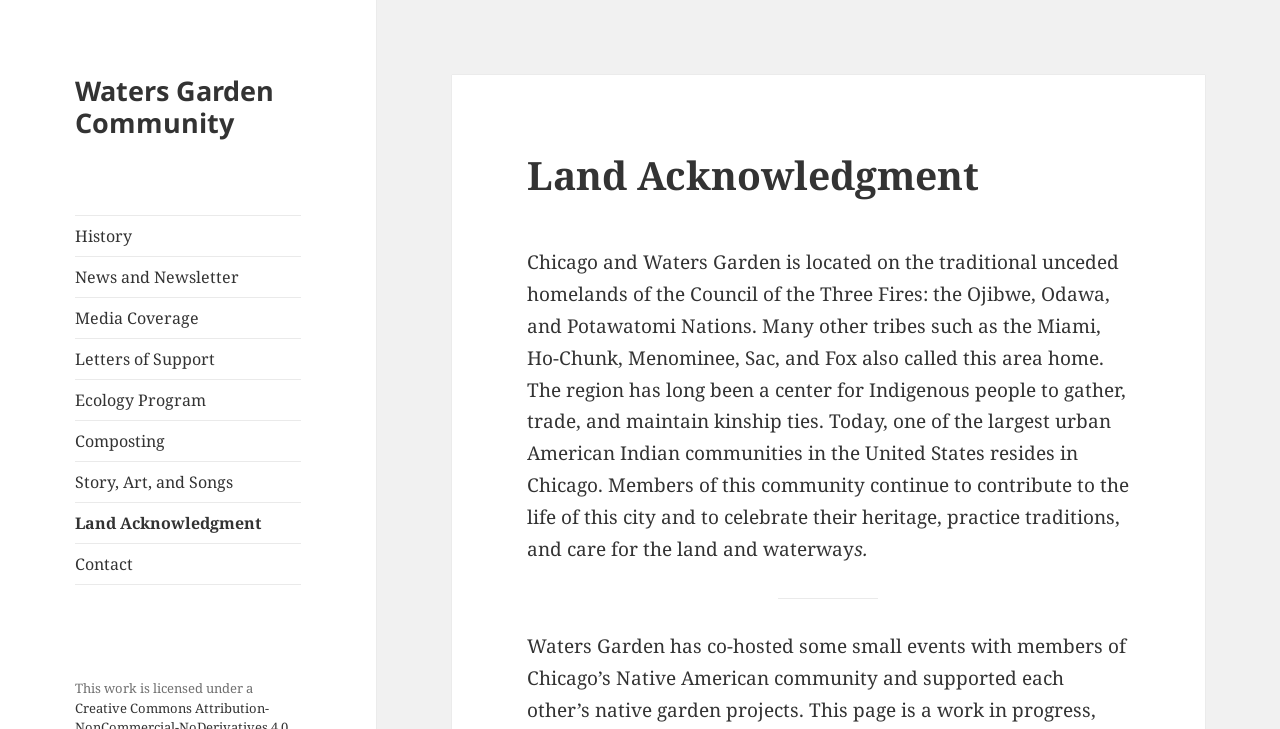Please identify the coordinates of the bounding box for the clickable region that will accomplish this instruction: "Visit the 'Ecology Program' page".

[0.059, 0.521, 0.235, 0.576]